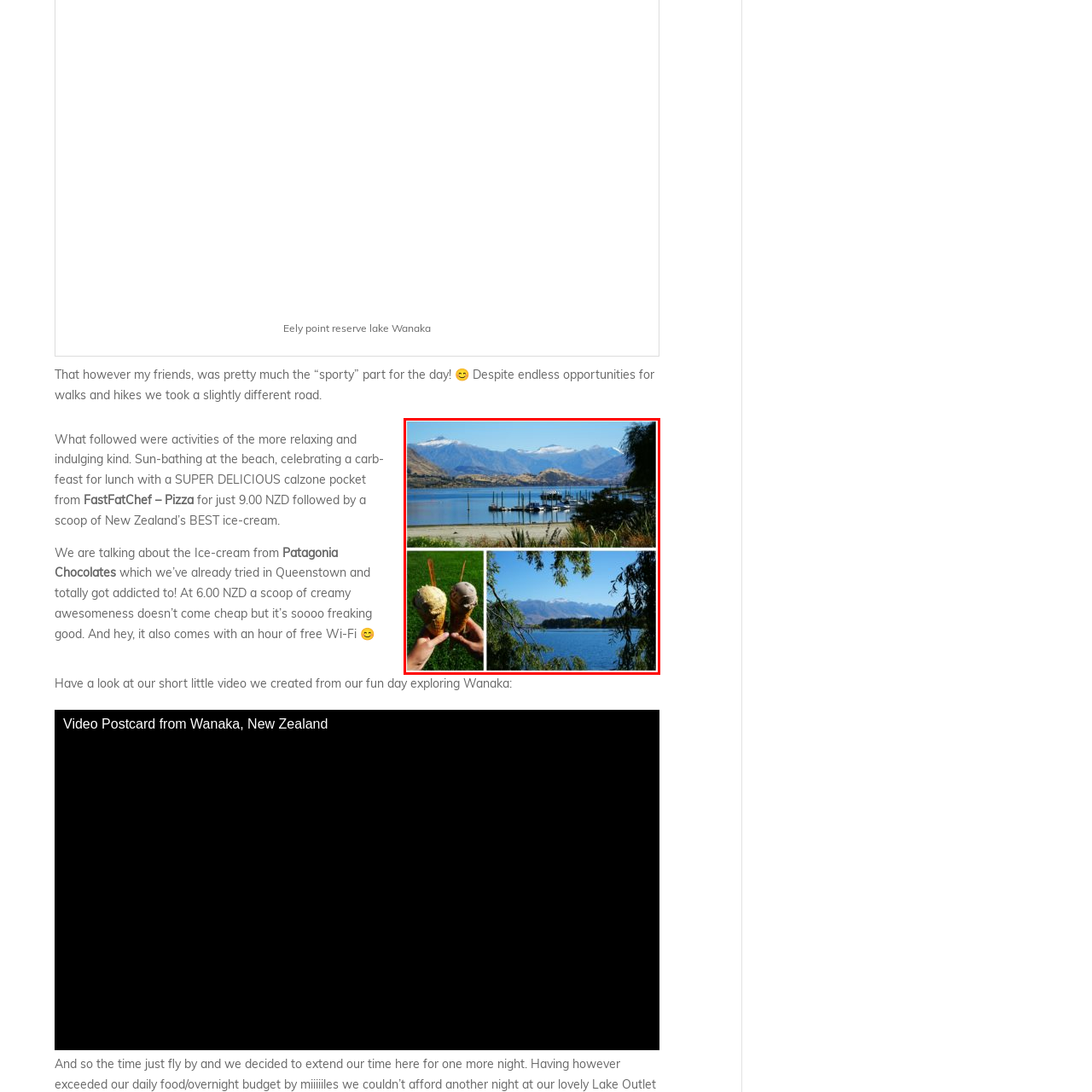How many scoops of ice cream are on each cone?
Study the image surrounded by the red bounding box and answer the question comprehensively, based on the details you see.

The caption describes each cone as displaying two scoops of artisanal ice cream in delicious flavors, which indicates the number of scoops on each cone.